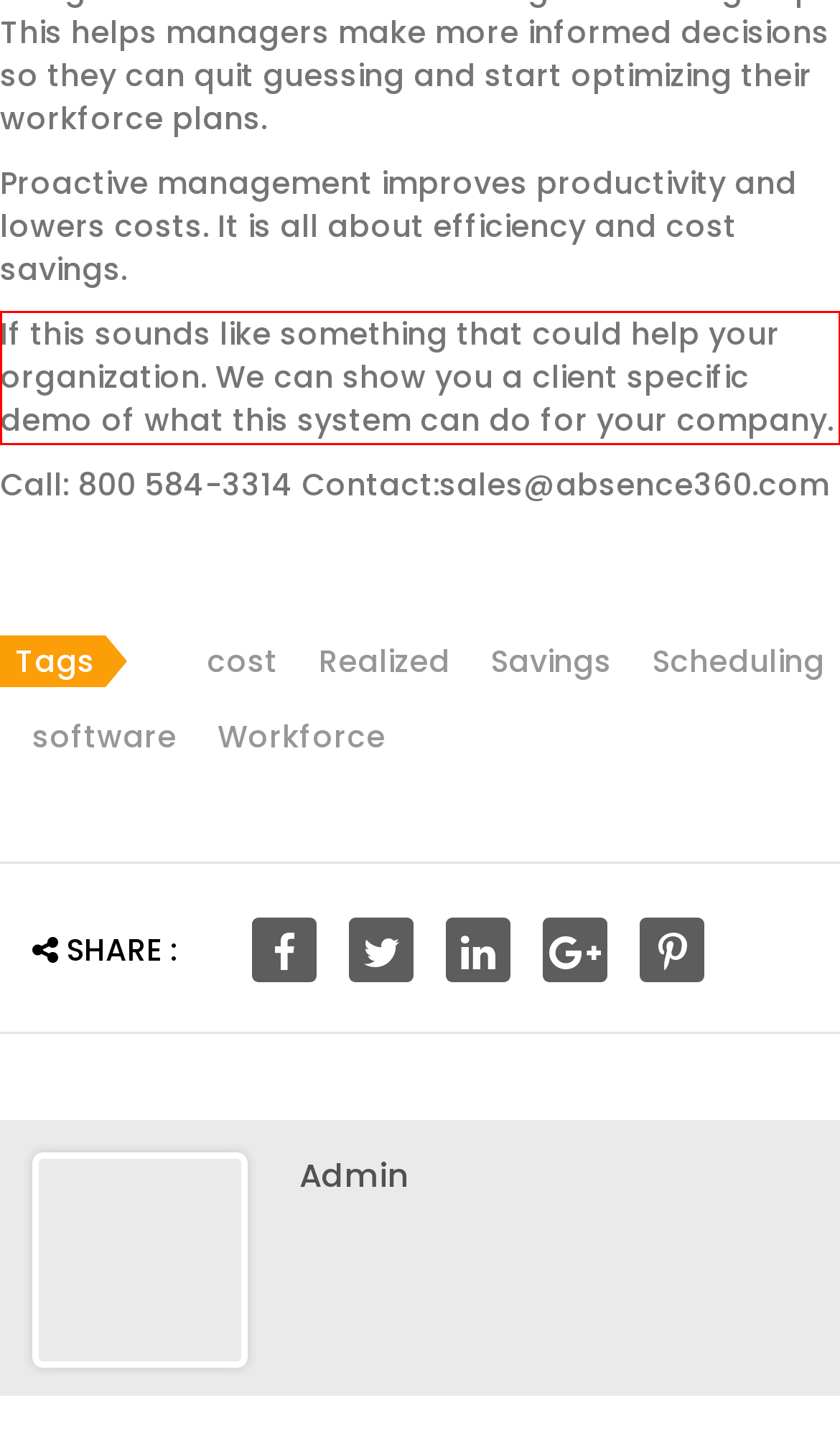Perform OCR on the text inside the red-bordered box in the provided screenshot and output the content.

If this sounds like something that could help your organization. We can show you a client specific demo of what this system can do for your company.